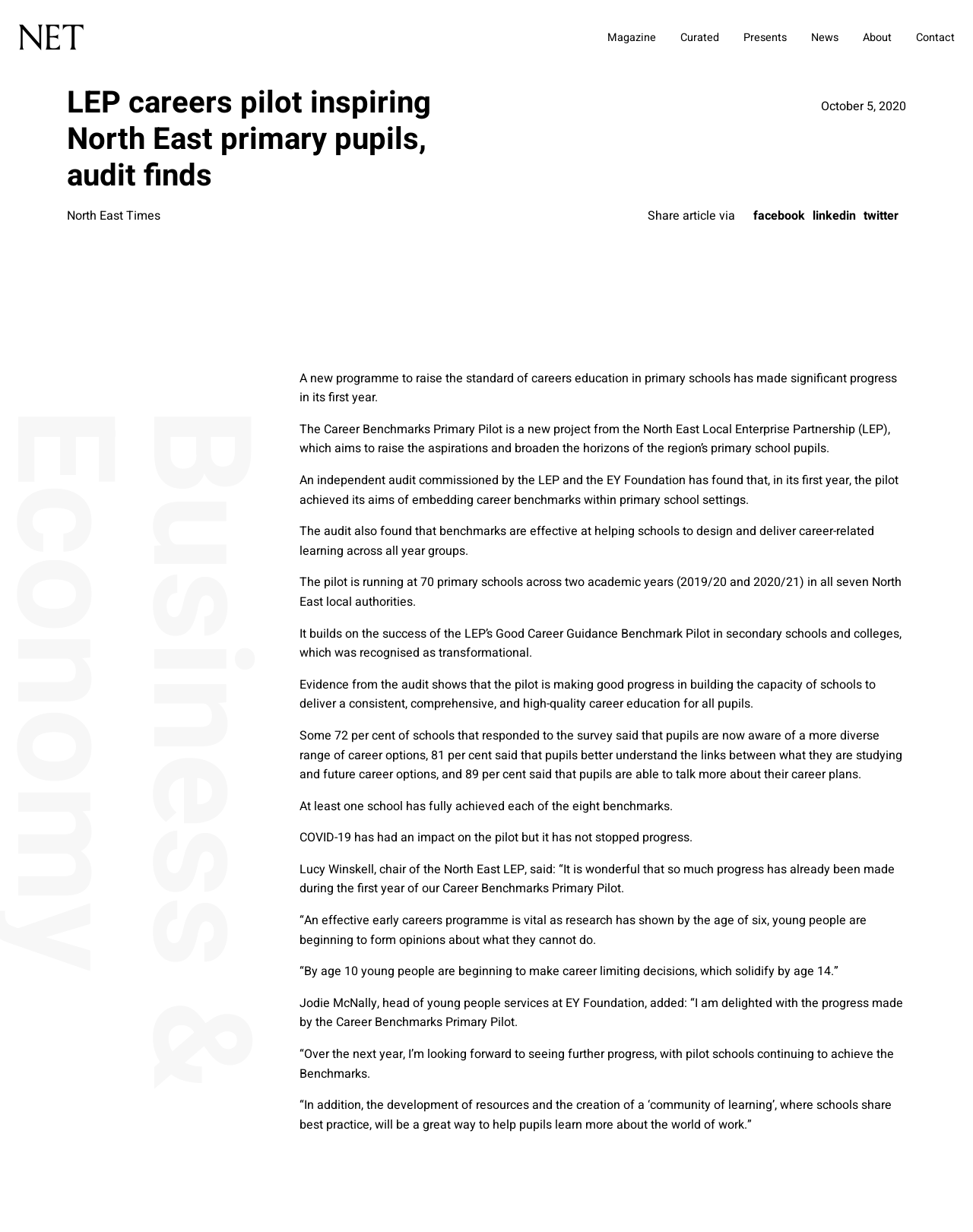Based on the element description: "title="Return to the homepage"", identify the UI element and provide its bounding box coordinates. Use four float numbers between 0 and 1, [left, top, right, bottom].

[0.019, 0.02, 0.355, 0.041]